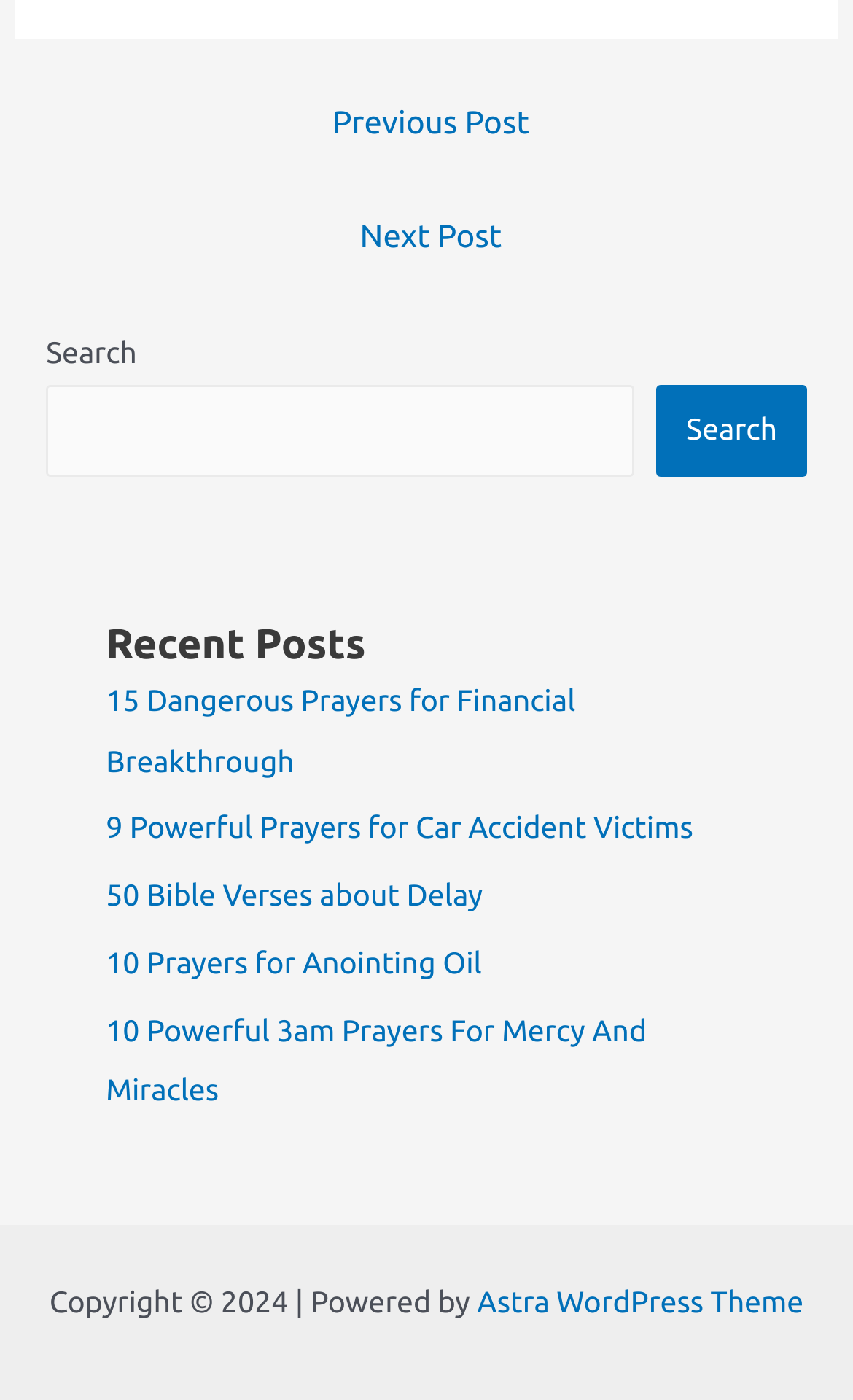Please reply with a single word or brief phrase to the question: 
How many links are in the Post navigation section?

2